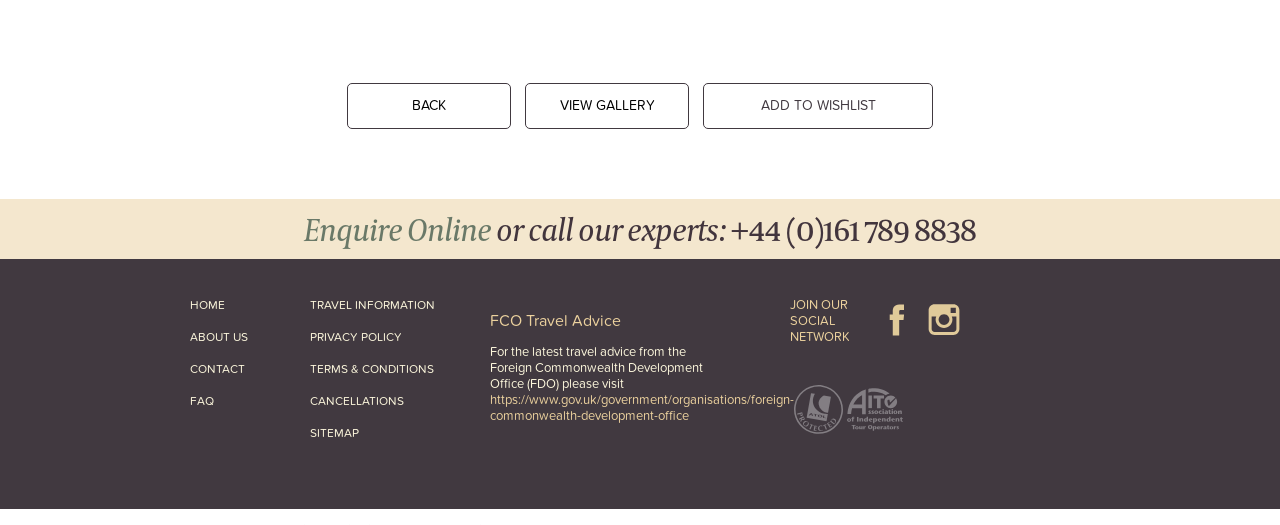How can I contact the experts?
Using the image as a reference, answer with just one word or a short phrase.

Enquire Online or call +44 (0)161 789 8838